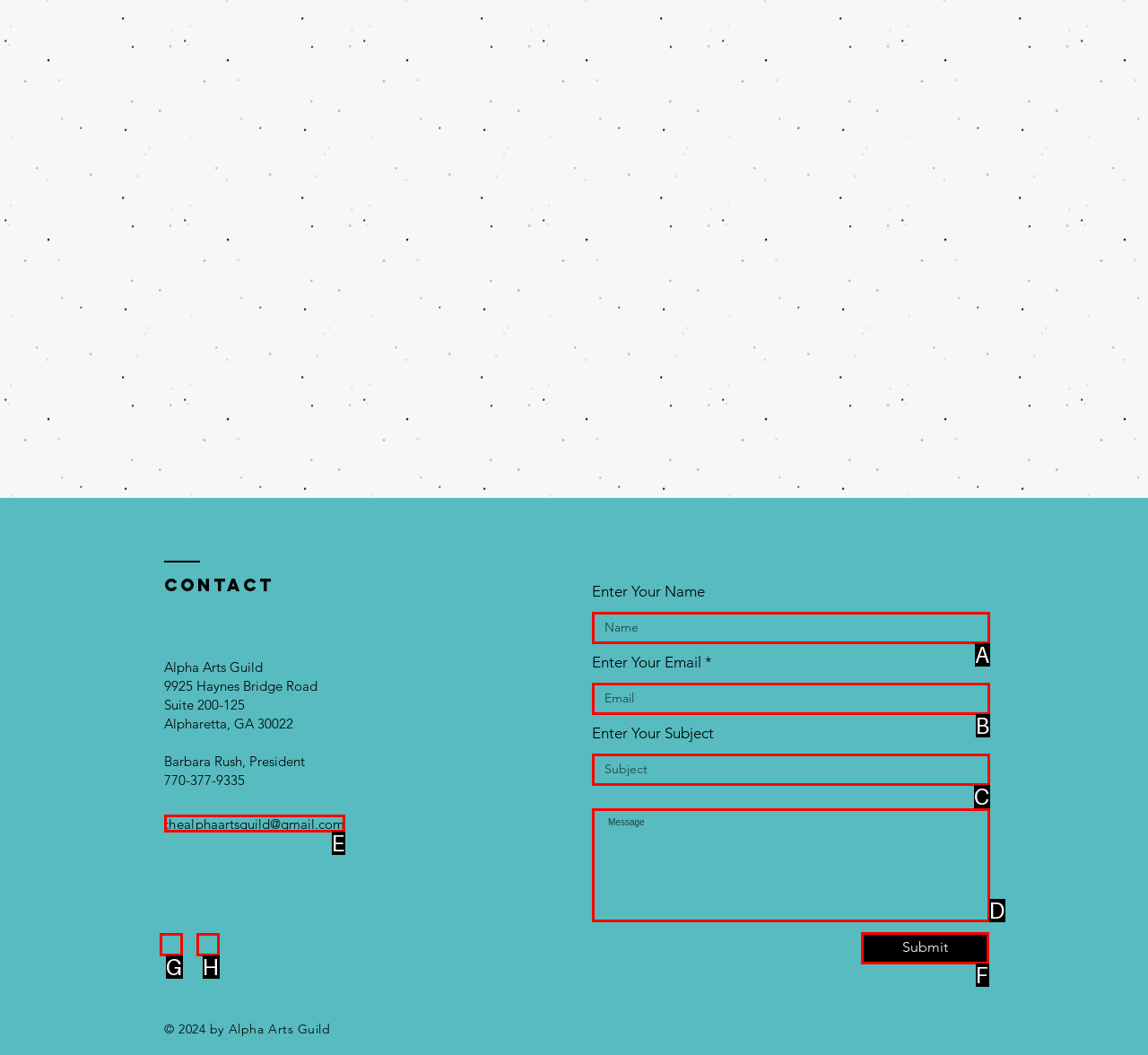Identify the letter of the UI element needed to carry out the task: Enter your name
Reply with the letter of the chosen option.

A